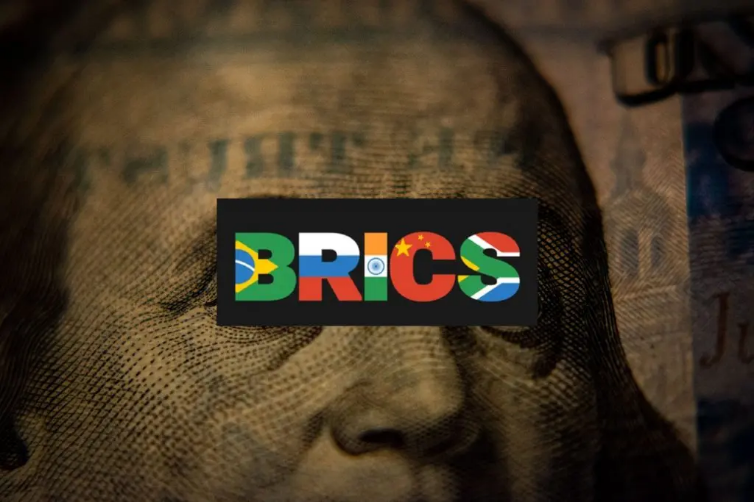What is the concern expressed by Senator Rand Paul?
Give a comprehensive and detailed explanation for the question.

According to the caption, Senator Rand Paul expressed concerns about the precarious positioning of the US dollar amidst international developments and the efforts of BRICS to establish an alternative currency for trade purposes. This suggests that Senator Rand Paul is worried about the potential decline of the US dollar's dominance in global finance.